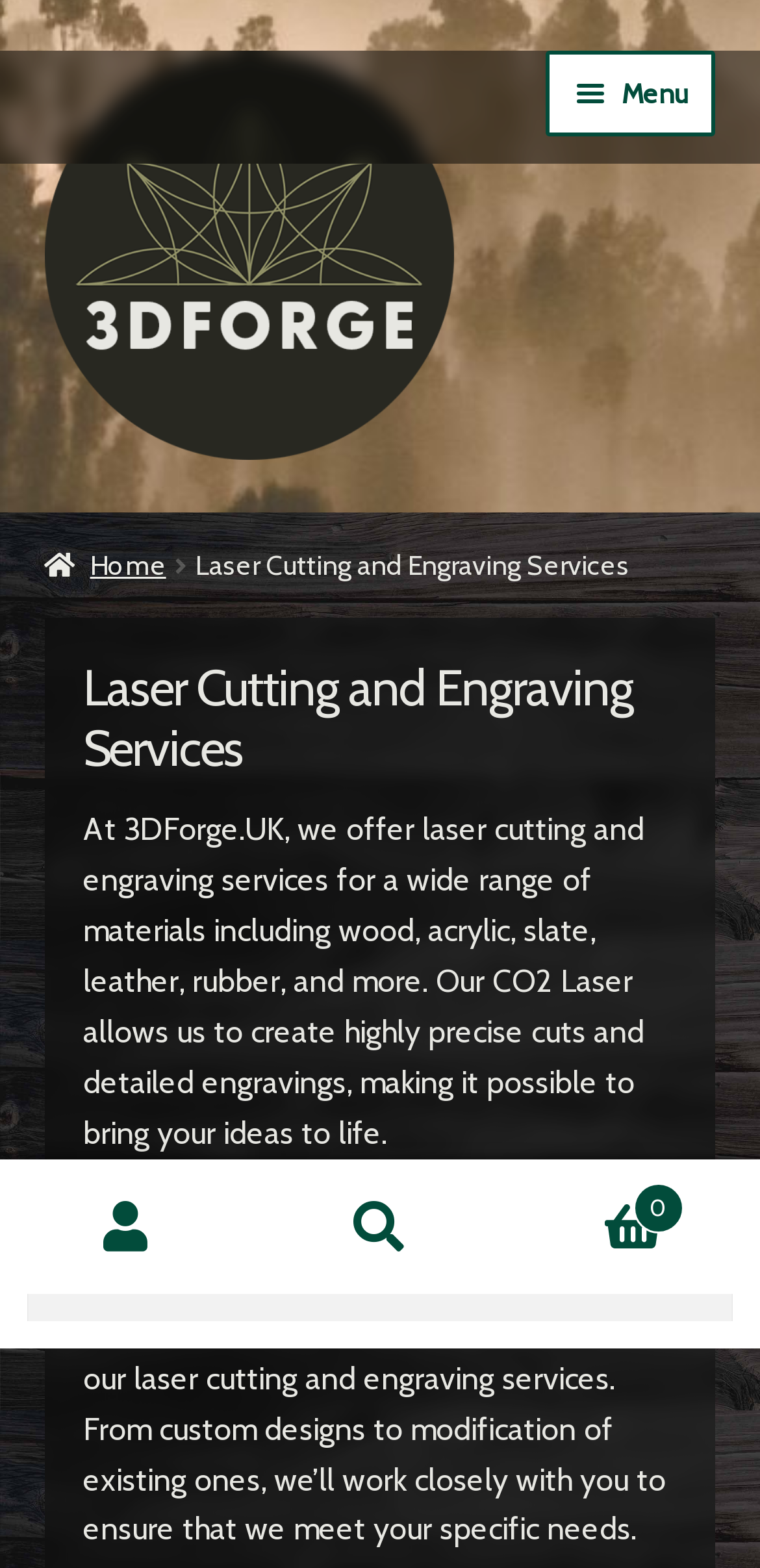Respond to the question below with a single word or phrase:
How many child menu items are under Services?

3